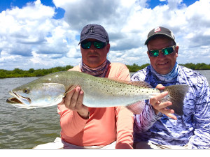Explain the image thoroughly, mentioning every notable detail.

Two anglers proudly display a magnificent speckled trout they caught near New Smyrna Beach, Florida. The fish, measuring approximately 29 inches, glistens in the sunlight, showcasing its distinctive spotted pattern. Both men are dressed for the Florida sun, wearing sunglasses and protective clothing. The background features a scenic view of the water and lush greenery under a partly cloudy sky, highlighting the beauty of the fishing location. This image captures the excitement and joy of a successful fishing trip, celebrating the thrill of catching such a remarkable fish.